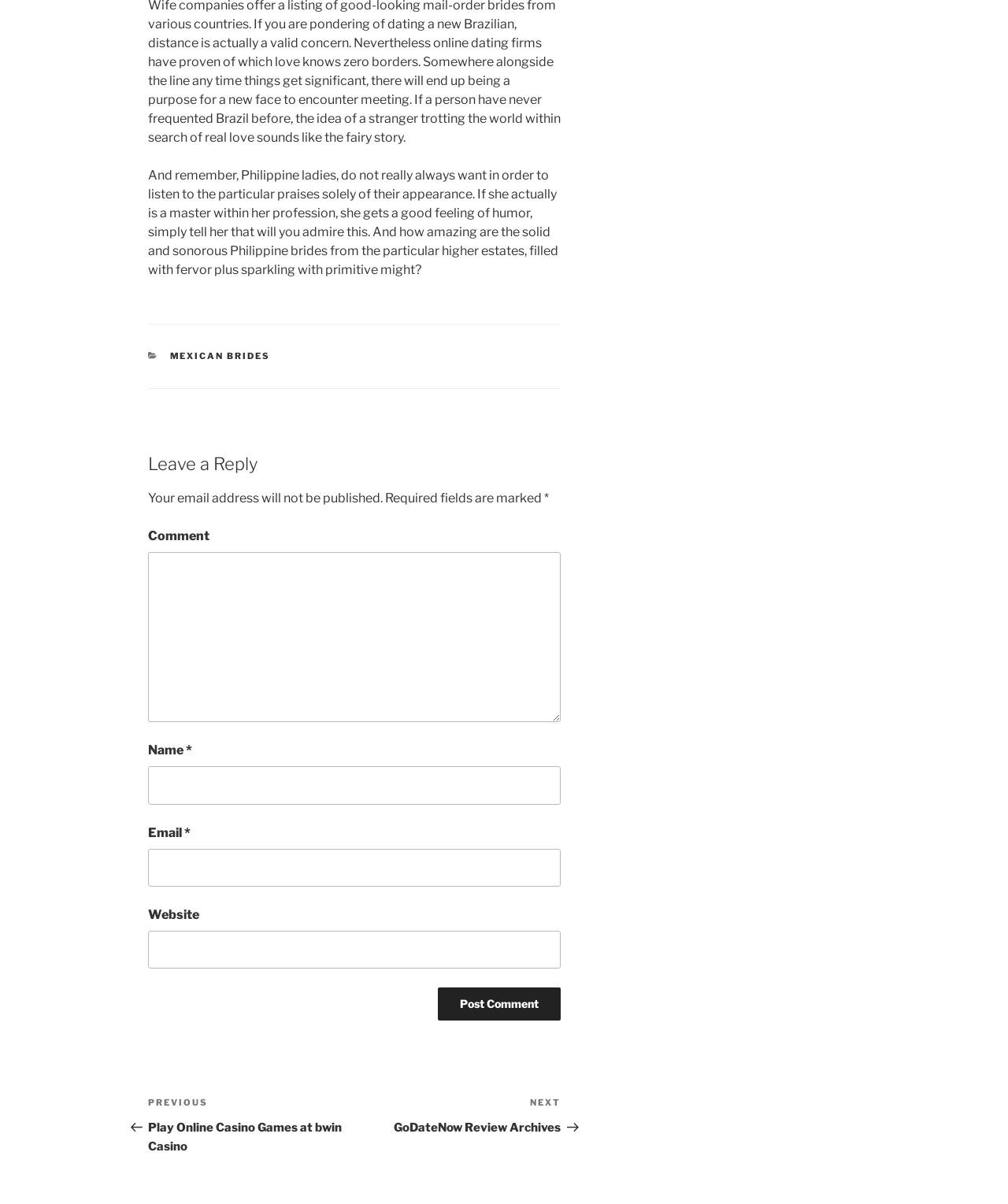What is required to post a comment?
Please provide a single word or phrase as your answer based on the image.

Name, Email, Comment